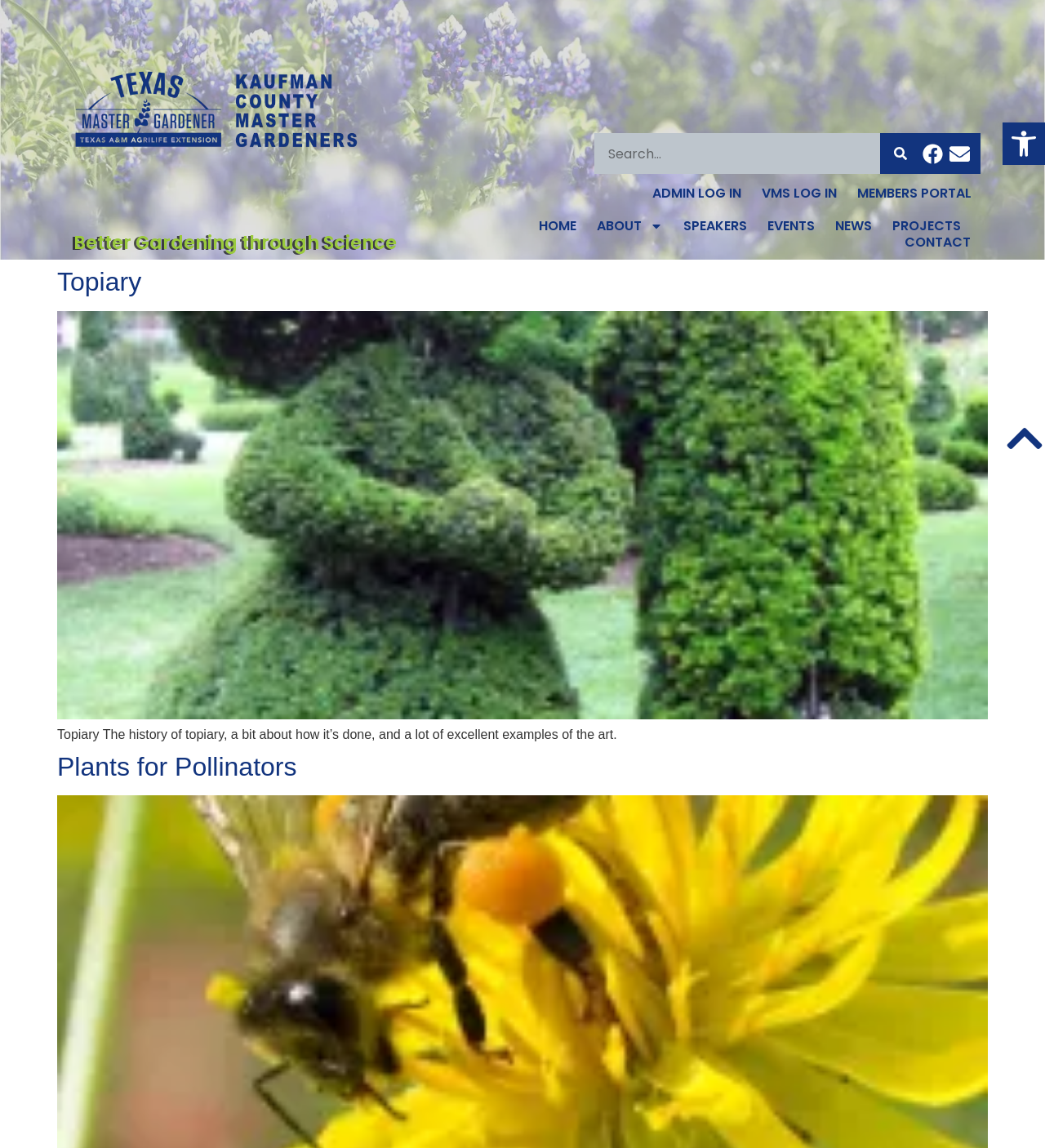Provide the bounding box coordinates for the area that should be clicked to complete the instruction: "Log in as administrator".

[0.624, 0.162, 0.709, 0.176]